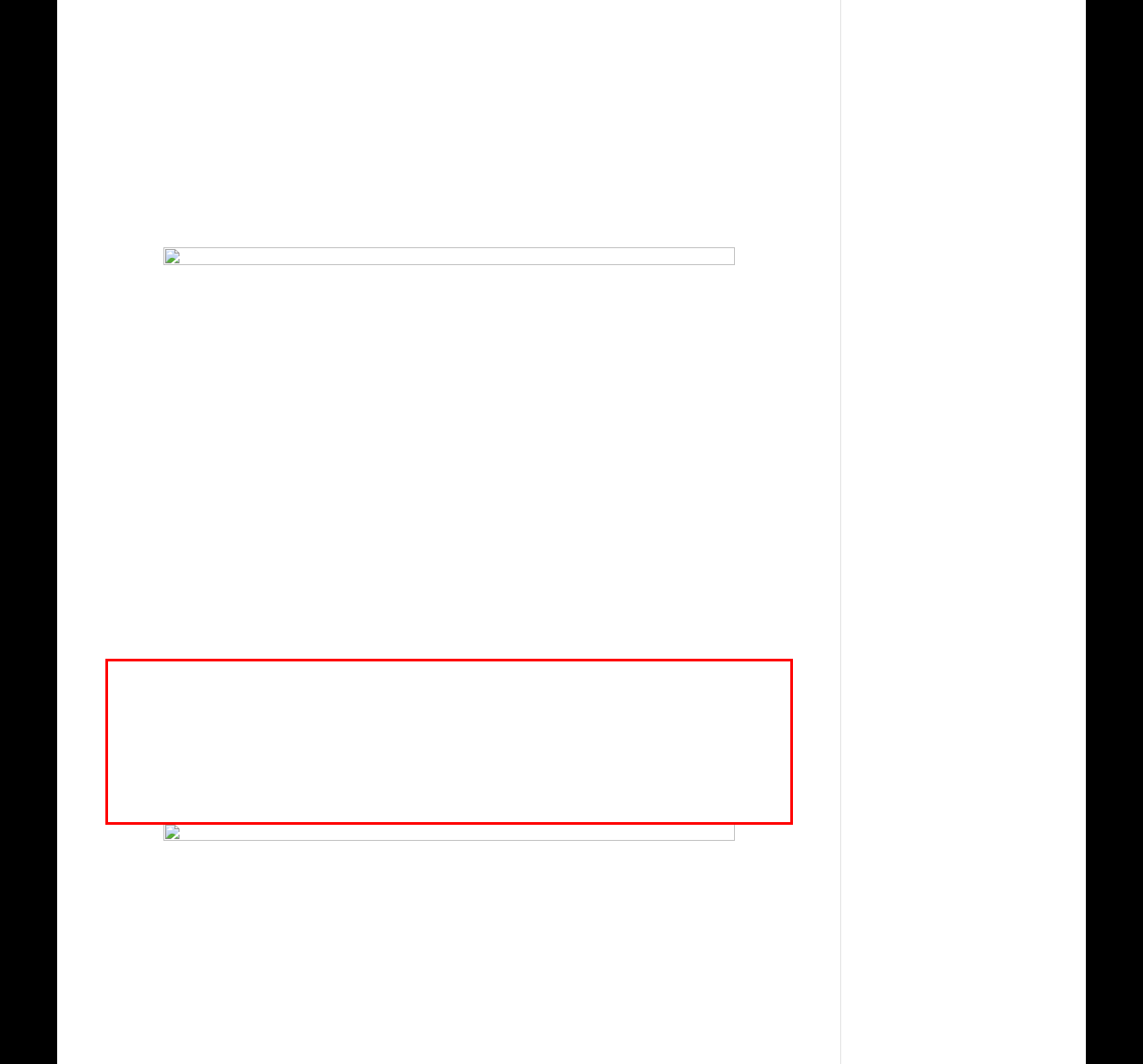You are provided with a screenshot of a webpage featuring a red rectangle bounding box. Extract the text content within this red bounding box using OCR.

With their keen sense of smell and tracking ability, beagles are masters at sniffing out snacks, no matter how well-hidden they may be. Initially bred for hunting, this instinctual behavior translates into an unparalleled talent for locating and attempting to acquire food within the nose’s reach. Beagles are persistent and can be creative in their methods to reach coveted snacks, often employing their charming demeanor to coax treats away from their unsuspecting human companions. Their small to medium size also allows them to navigate spaces larger breeds cannot, giving them a tactical advantage in the snack-stealing arena.